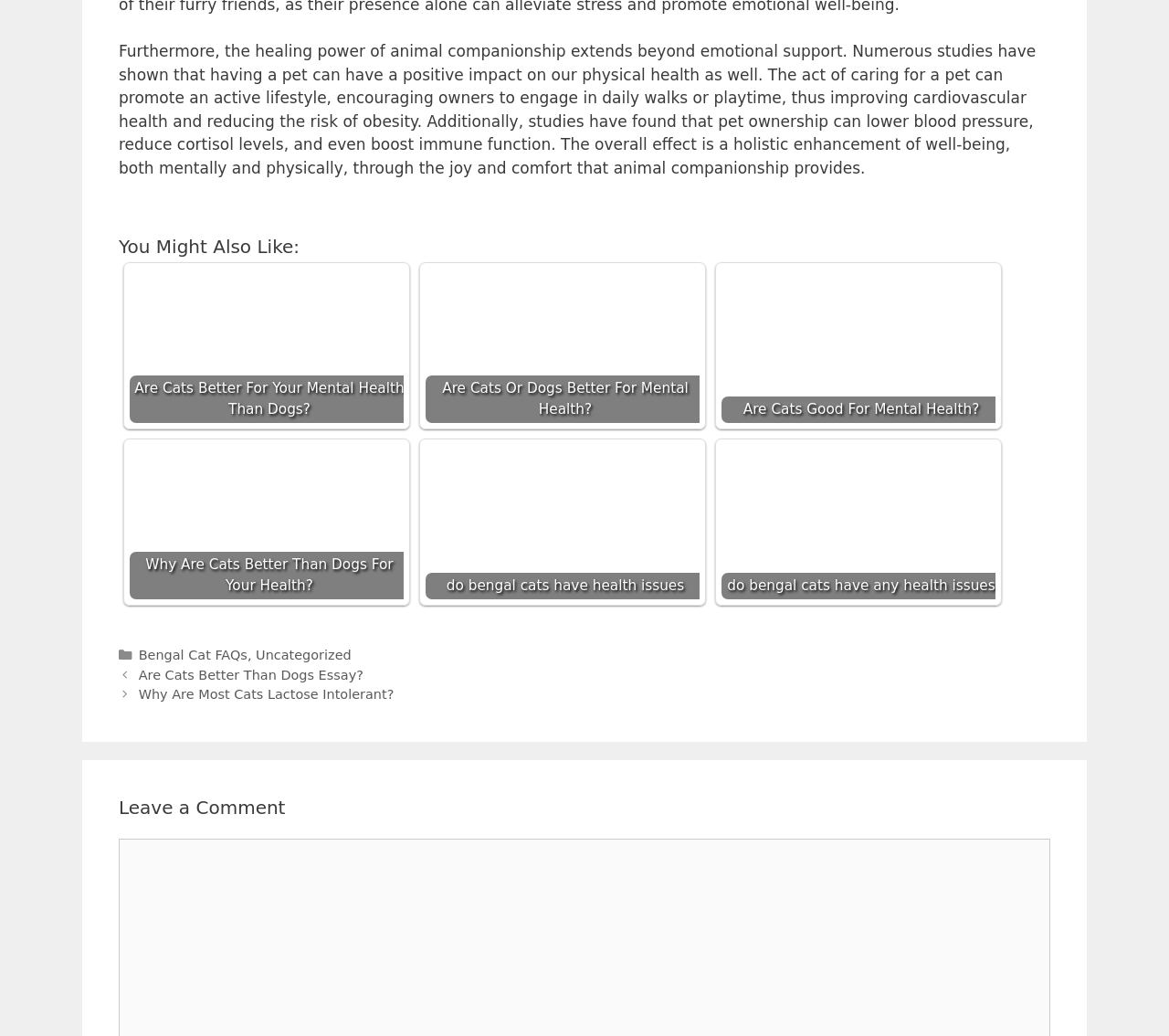Using the format (top-left x, top-left y, bottom-right x, bottom-right y), provide the bounding box coordinates for the described UI element. All values should be floating point numbers between 0 and 1: Bengal Cat FAQs

[0.118, 0.625, 0.212, 0.639]